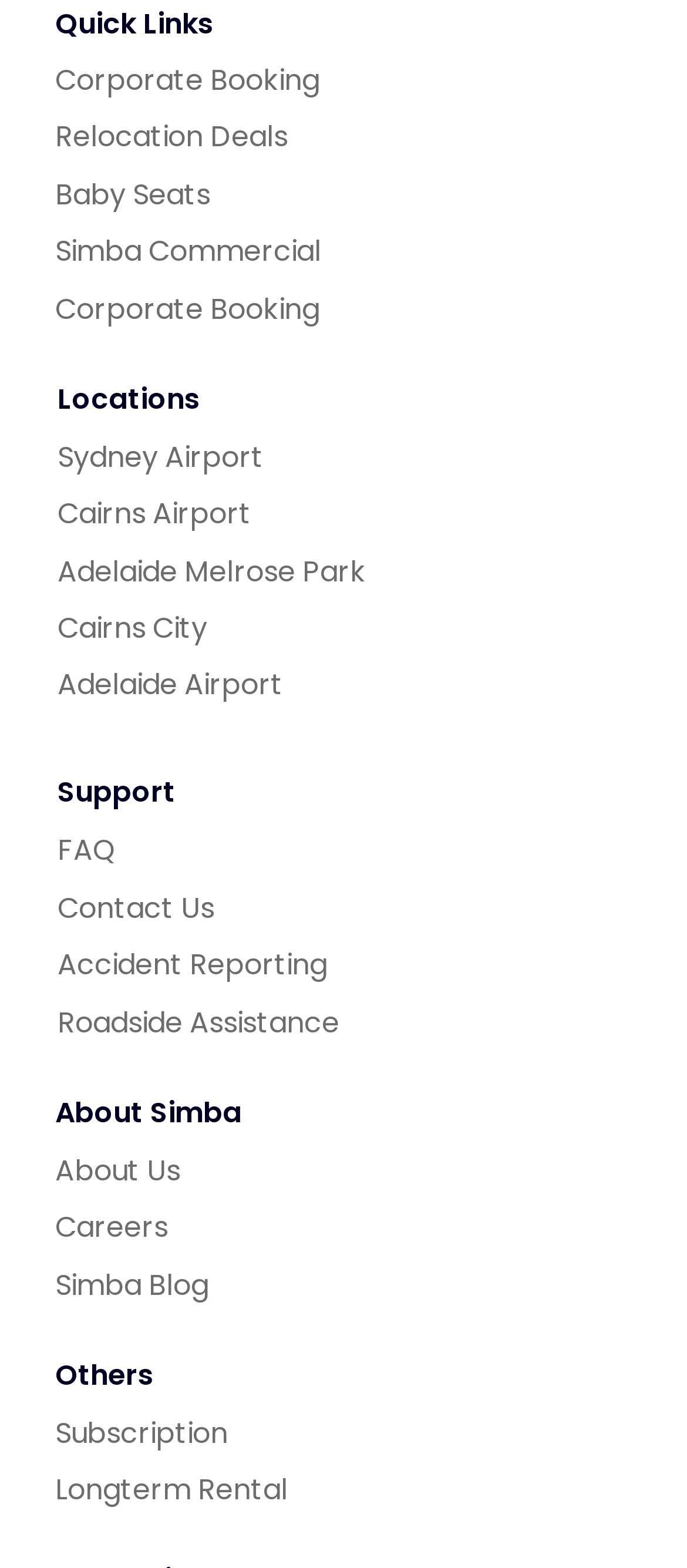Kindly determine the bounding box coordinates for the clickable area to achieve the given instruction: "Read the article about 'Pilgrim to Castel Gandolfo'".

None